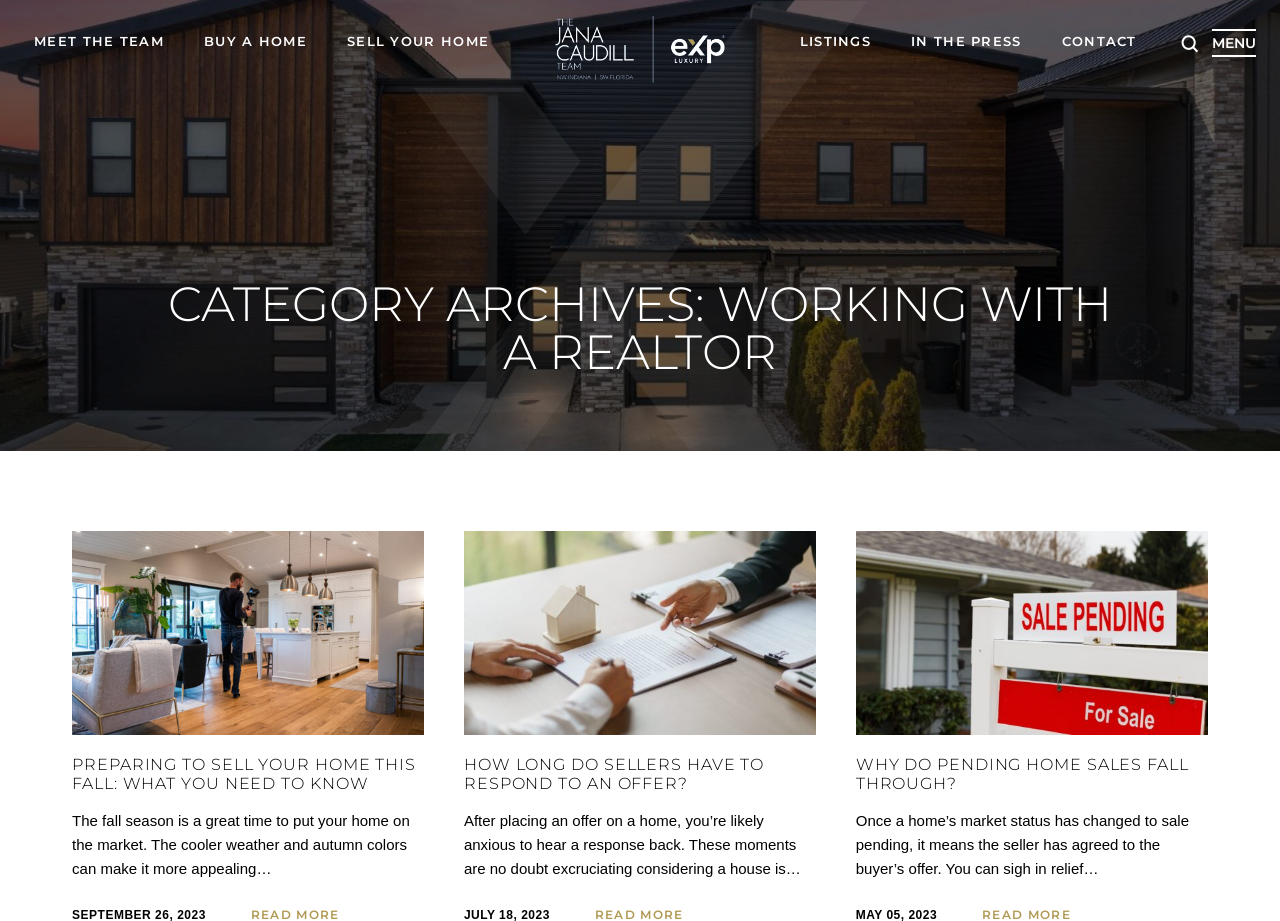Point out the bounding box coordinates of the section to click in order to follow this instruction: "Click the 'Apps For Events' link".

None